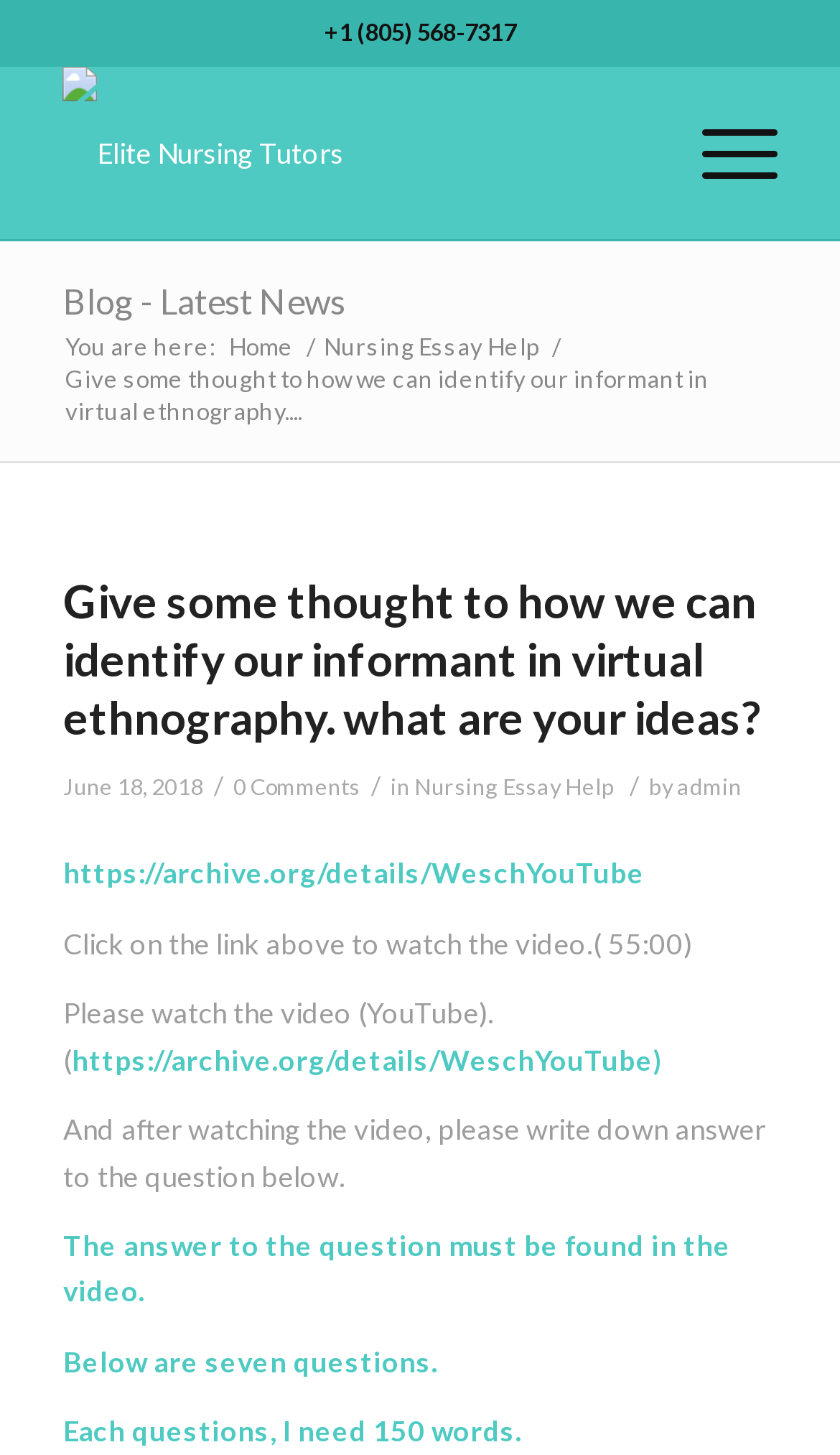What is the phone number of Elite Nursing Tutors?
Provide a well-explained and detailed answer to the question.

The phone number of Elite Nursing Tutors can be found at the top of the webpage, displayed as a static text element.